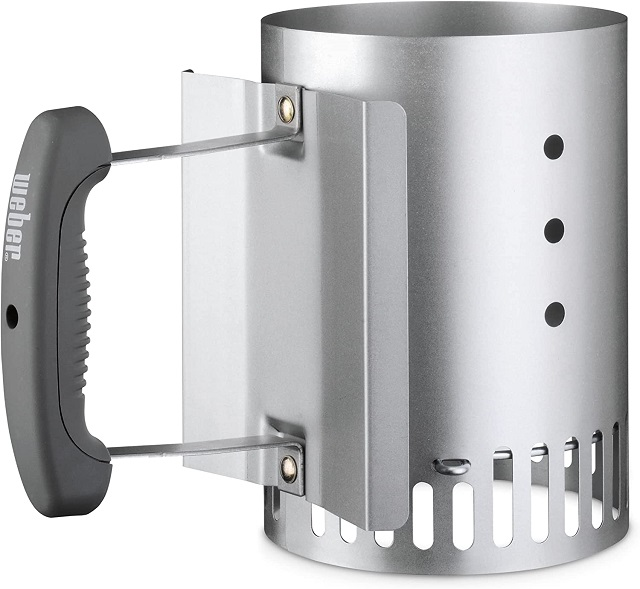Refer to the image and provide a thorough answer to this question:
How often does the charcoal starter need to be replaced?

The caption states that the charcoal starter is a 'one-time investment, often providing years of reliable use', implying that it does not need to be replaced frequently, but rather is a long-term solution.